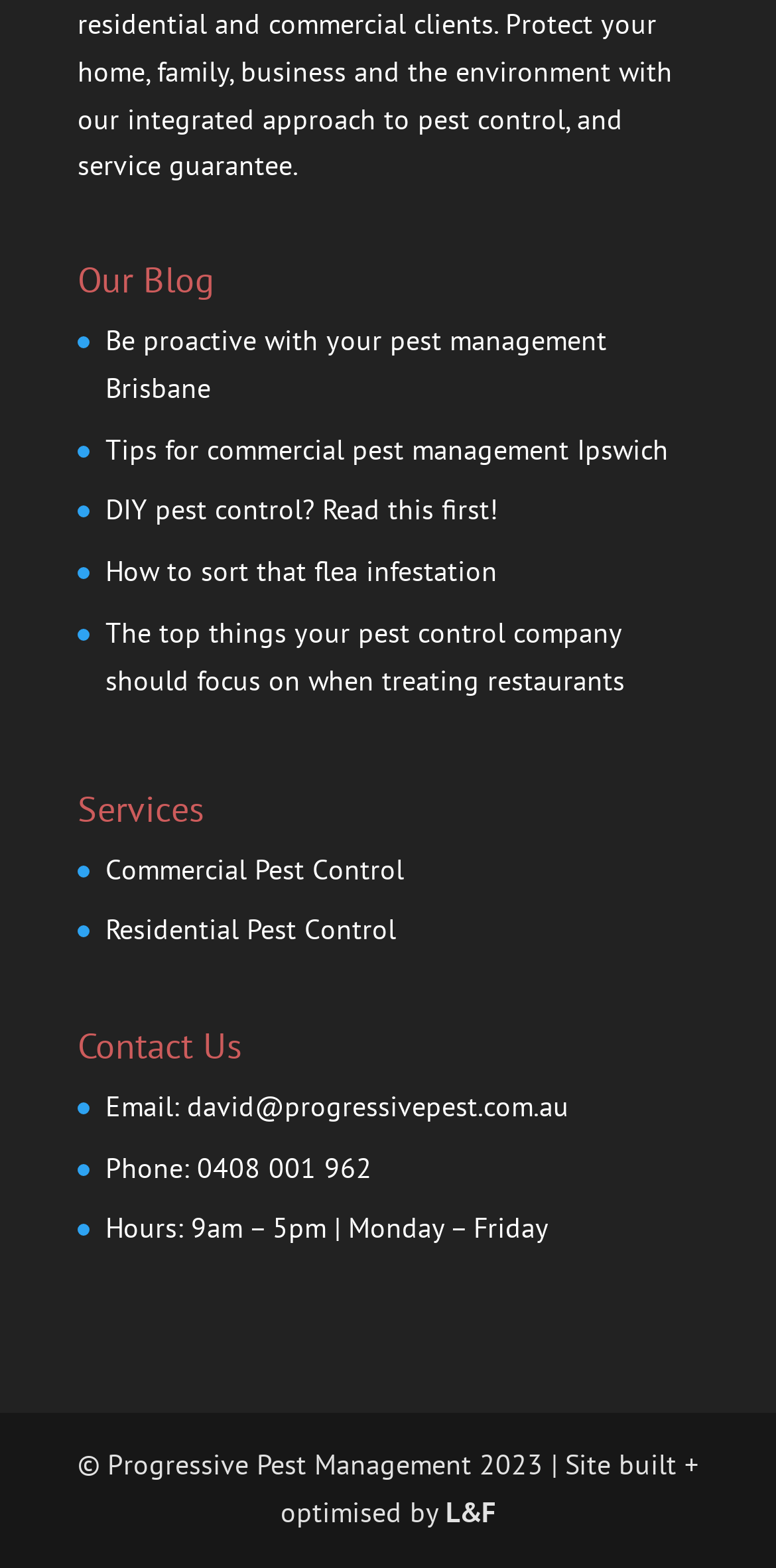Who built and optimized the website?
Look at the image and respond with a single word or a short phrase.

L&F